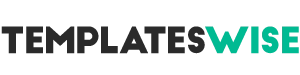What font style is used for the word 'TEMPLATES'?
Observe the image and answer the question with a one-word or short phrase response.

bold